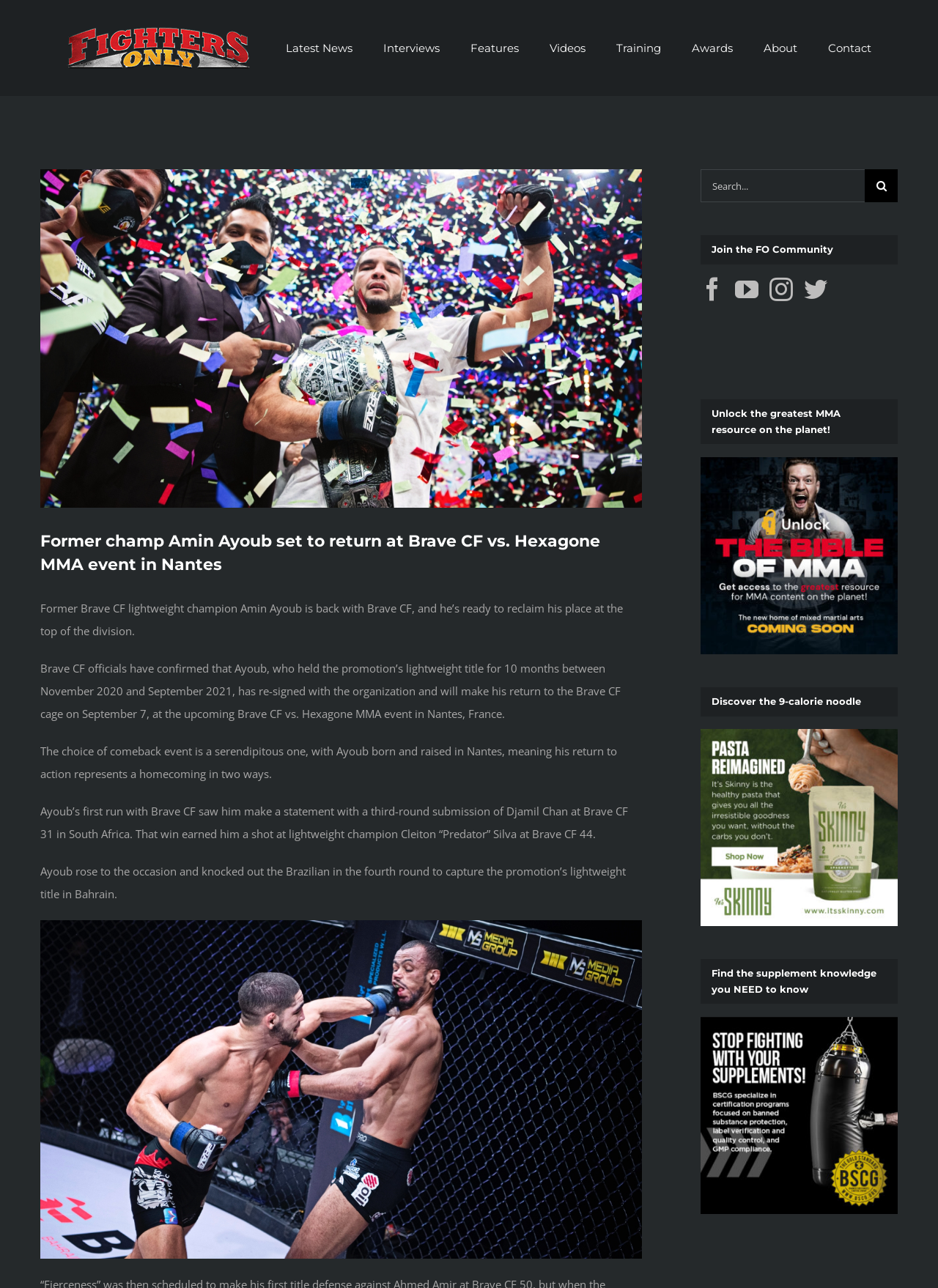Give a one-word or phrase response to the following question: How did Amin Ayoub win the lightweight title?

By knocking out Cleiton Silva